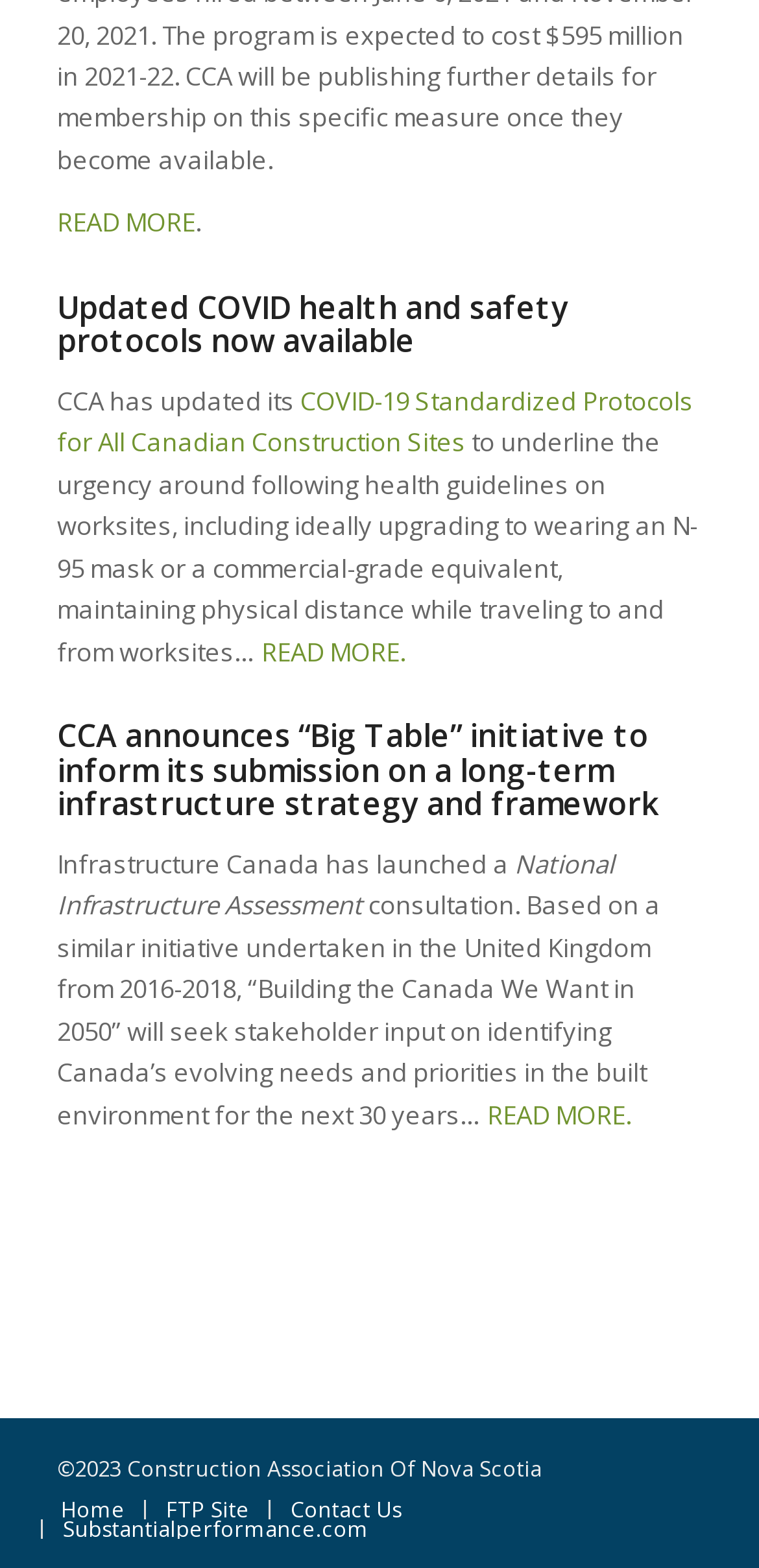How many links are there on the webpage?
Please provide a single word or phrase answer based on the image.

7